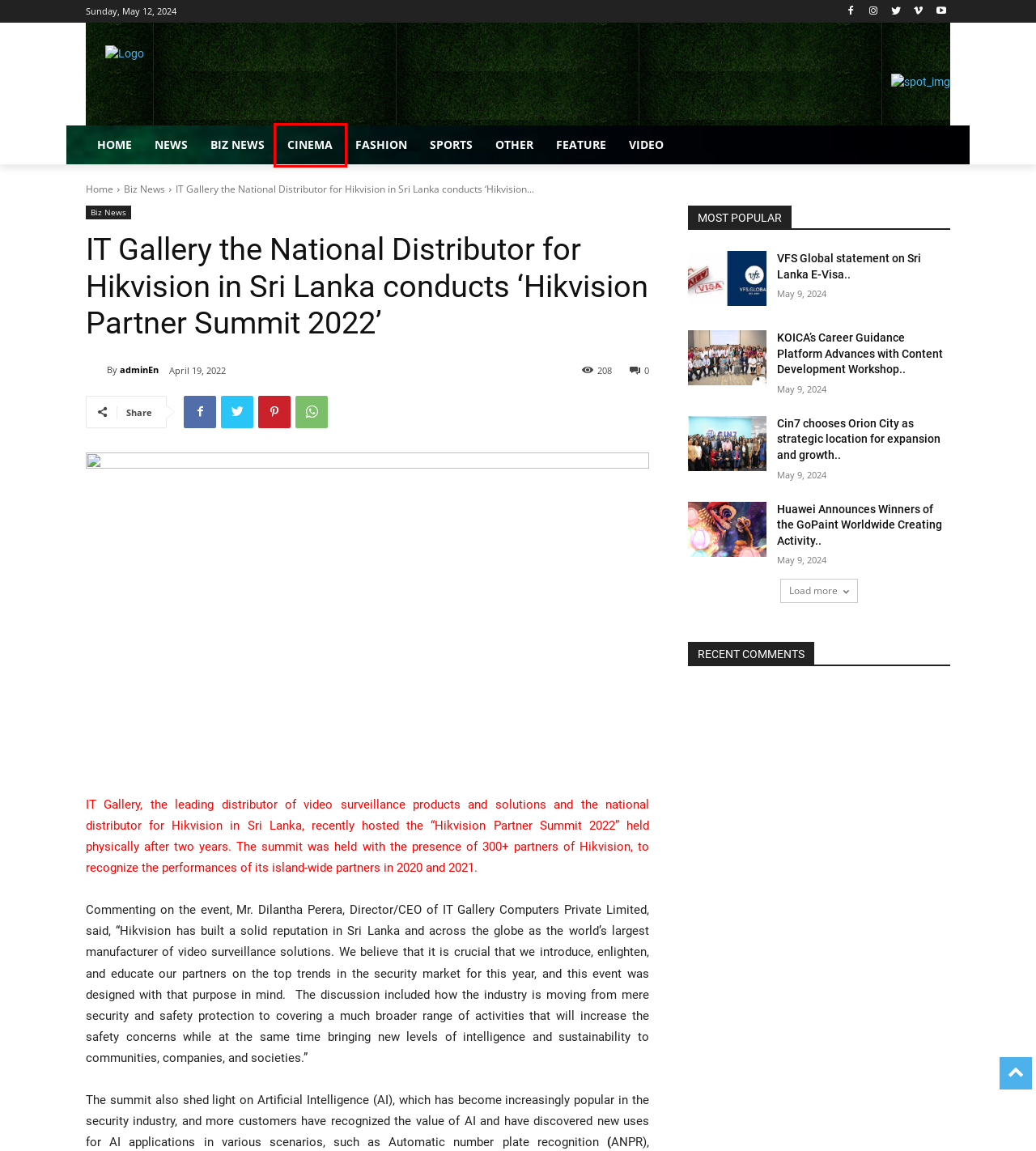You are given a screenshot of a webpage within which there is a red rectangle bounding box. Please choose the best webpage description that matches the new webpage after clicking the selected element in the bounding box. Here are the options:
A. Huawei Announces Winners of the GoPaint Worldwide Creating Activity.. | TOPIC . LK
B. Fashion | TOPIC . LK
C. Sports | TOPIC . LK
D. Cinema | TOPIC . LK
E. News | TOPIC . LK
F. Feature | TOPIC . LK
G. adminEn | TOPIC . LK
H. KOICA’s Career Guidance Platform Advances with Content Development Workshop.. | TOPIC . LK

D